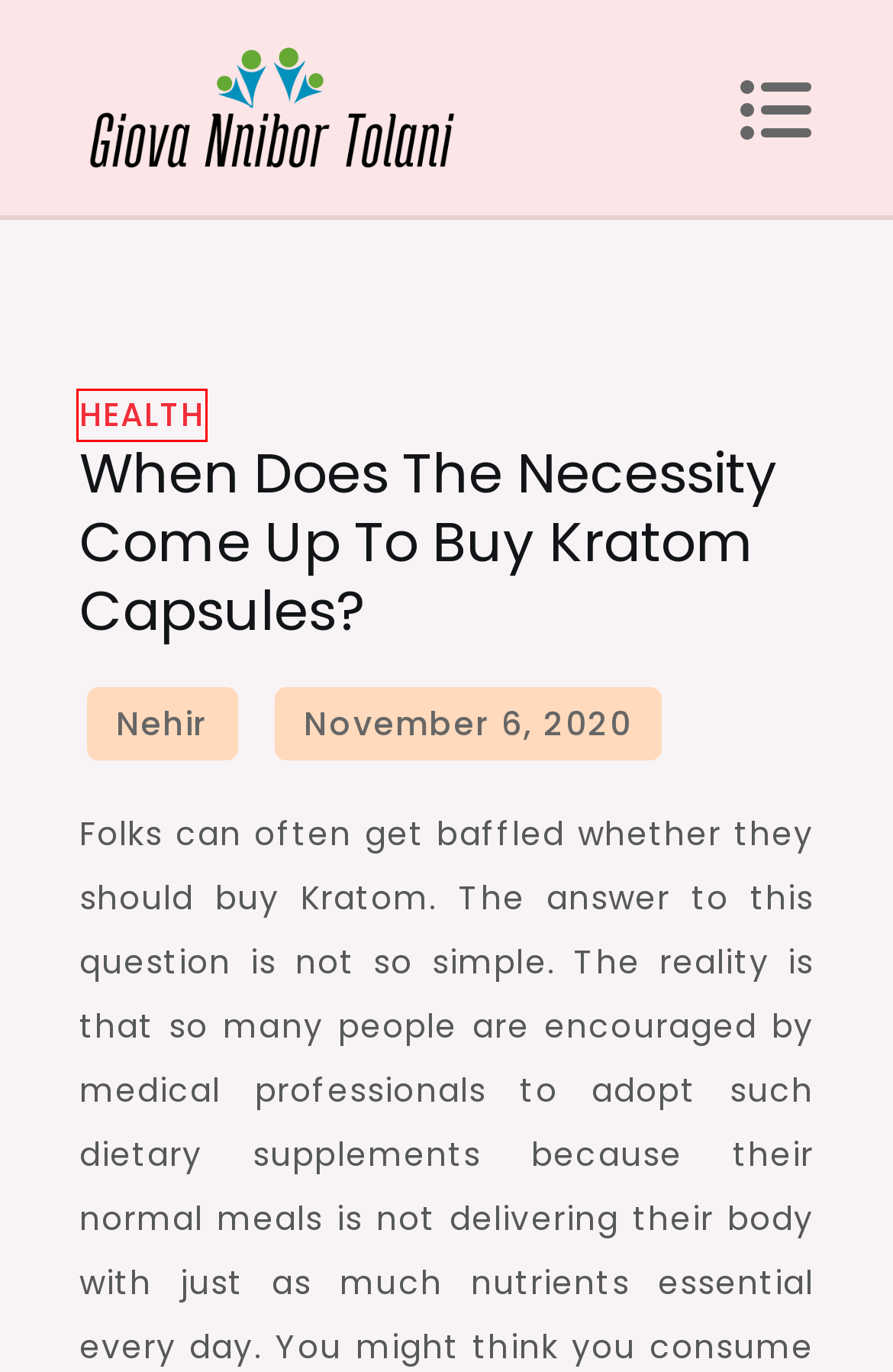Given a screenshot of a webpage with a red rectangle bounding box around a UI element, select the best matching webpage description for the new webpage that appears after clicking the highlighted element. The candidate descriptions are:
A. June 5, 2024 – General Information
B. General Information
C. Technology – General Information
D. February 2023 – General Information
E. Health – General Information
F. Nehir – General Information
G. Law – General Information
H. June 2024 – General Information

E